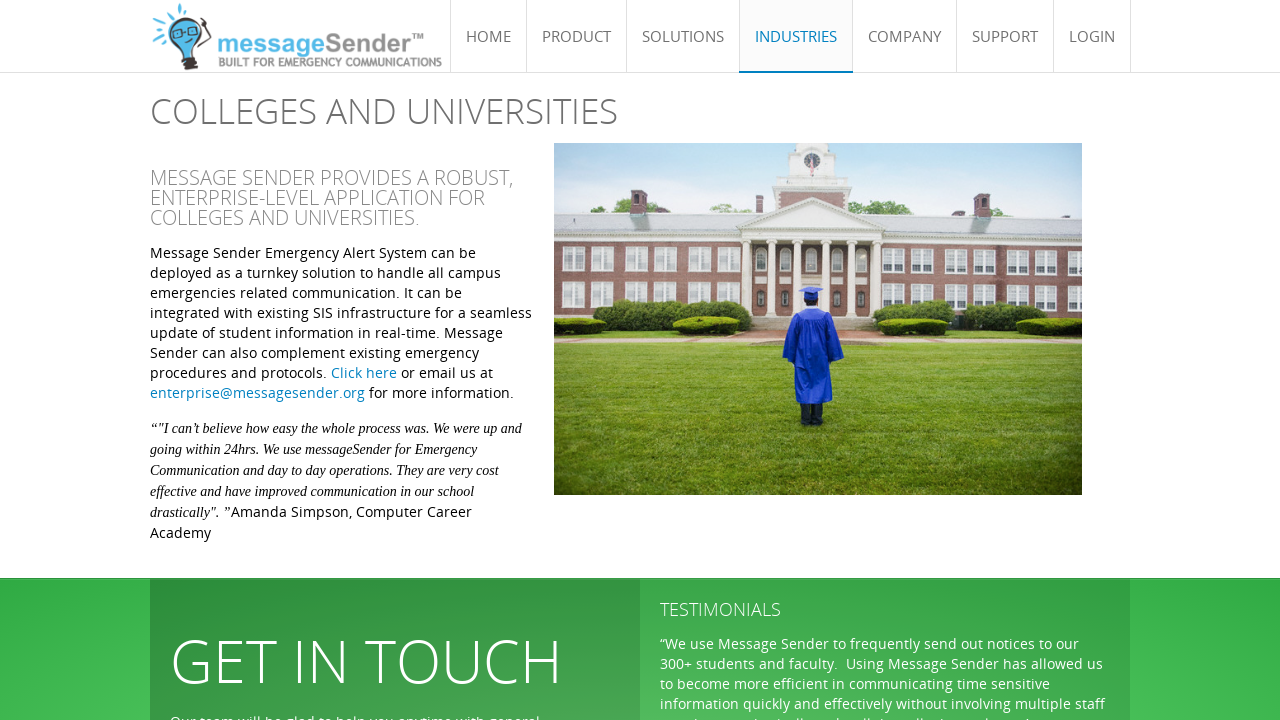What is the purpose of Message Sender?
Provide a detailed and extensive answer to the question.

By analyzing the static text 'Message Sender Emergency Alert System can be deployed as a turnkey solution to handle all campus emergencies related communication...', I can conclude that the purpose of Message Sender is for emergency communication.